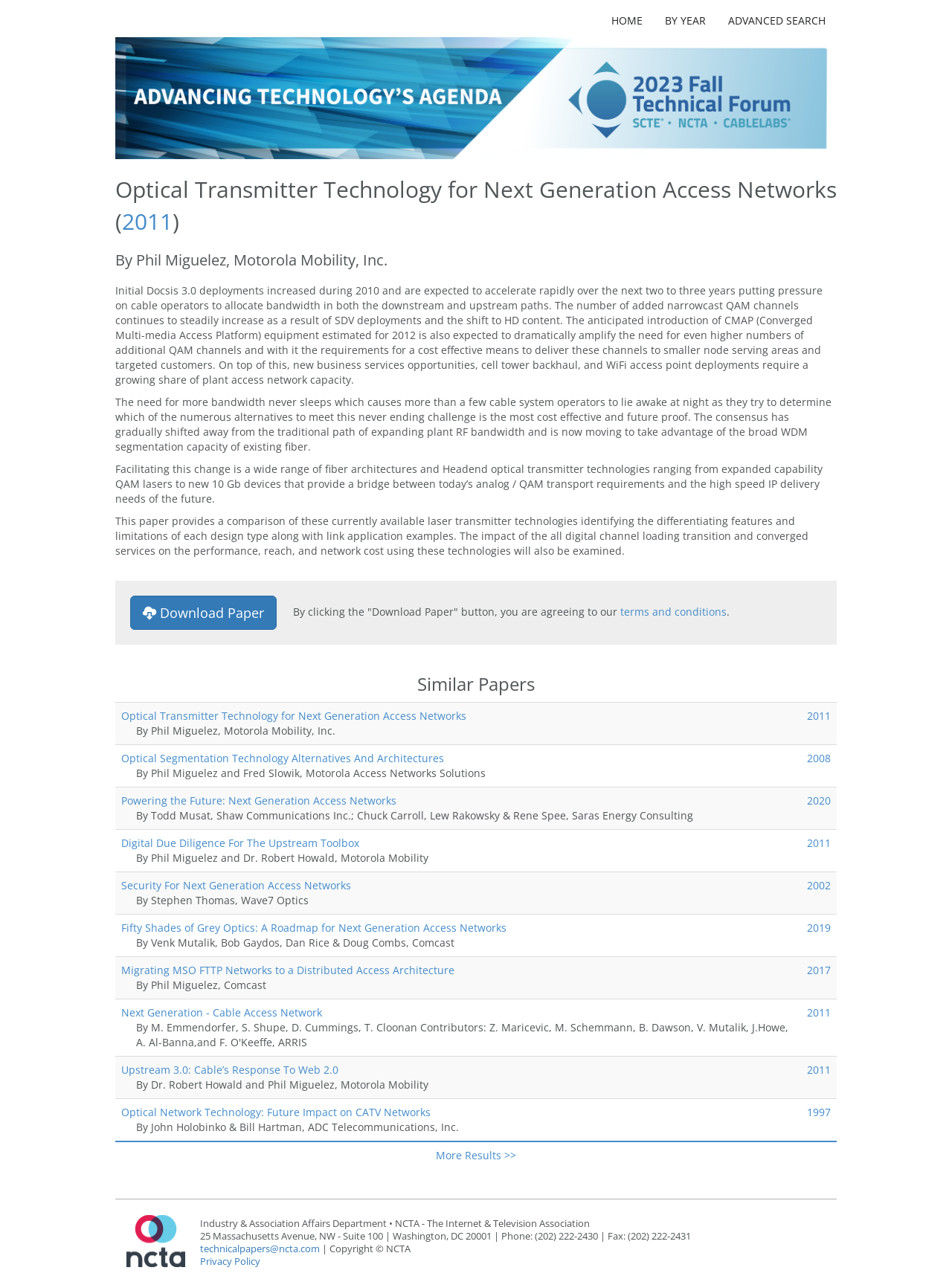Using the element description provided, determine the bounding box coordinates in the format (top-left x, top-left y, bottom-right x, bottom-right y). Ensure that all values are floating point numbers between 0 and 1. Element description: terms and conditions

[0.651, 0.473, 0.763, 0.484]